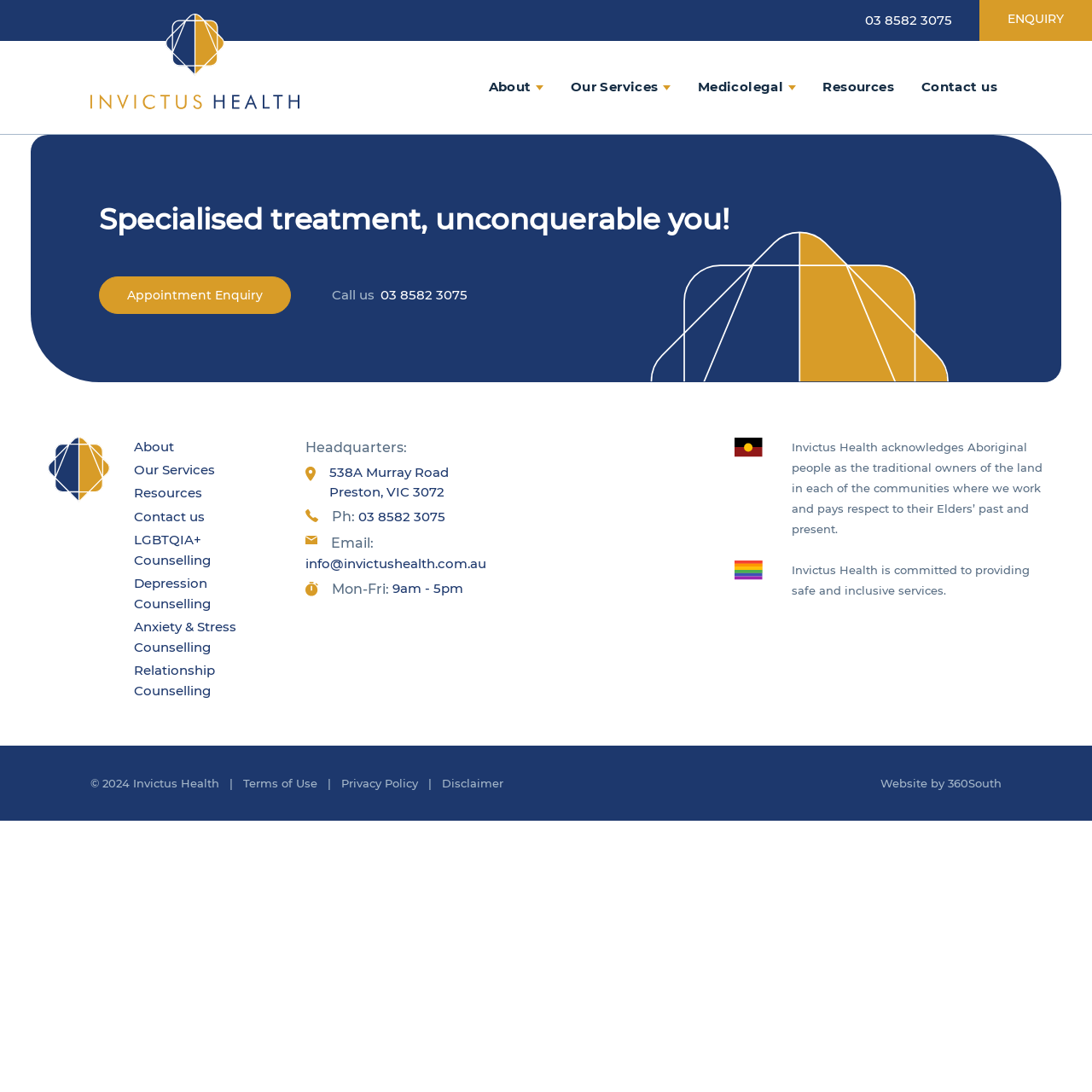Identify the bounding box coordinates of the HTML element based on this description: "info@invictushealth.com.au".

[0.28, 0.508, 0.445, 0.525]